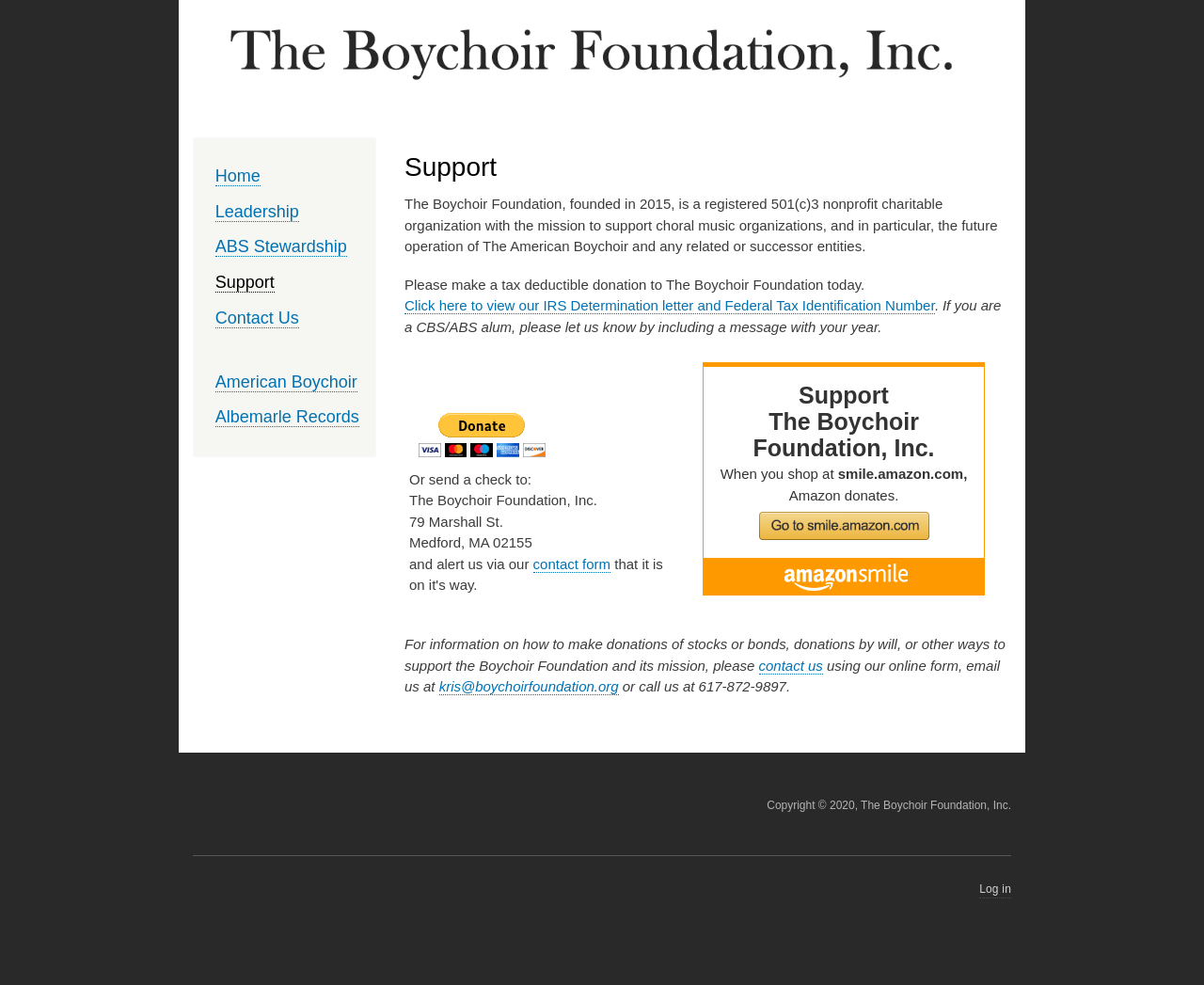Please specify the bounding box coordinates of the area that should be clicked to accomplish the following instruction: "Click the 'Home' link at the top". The coordinates should consist of four float numbers between 0 and 1, i.e., [left, top, right, bottom].

[0.16, 0.016, 0.821, 0.105]